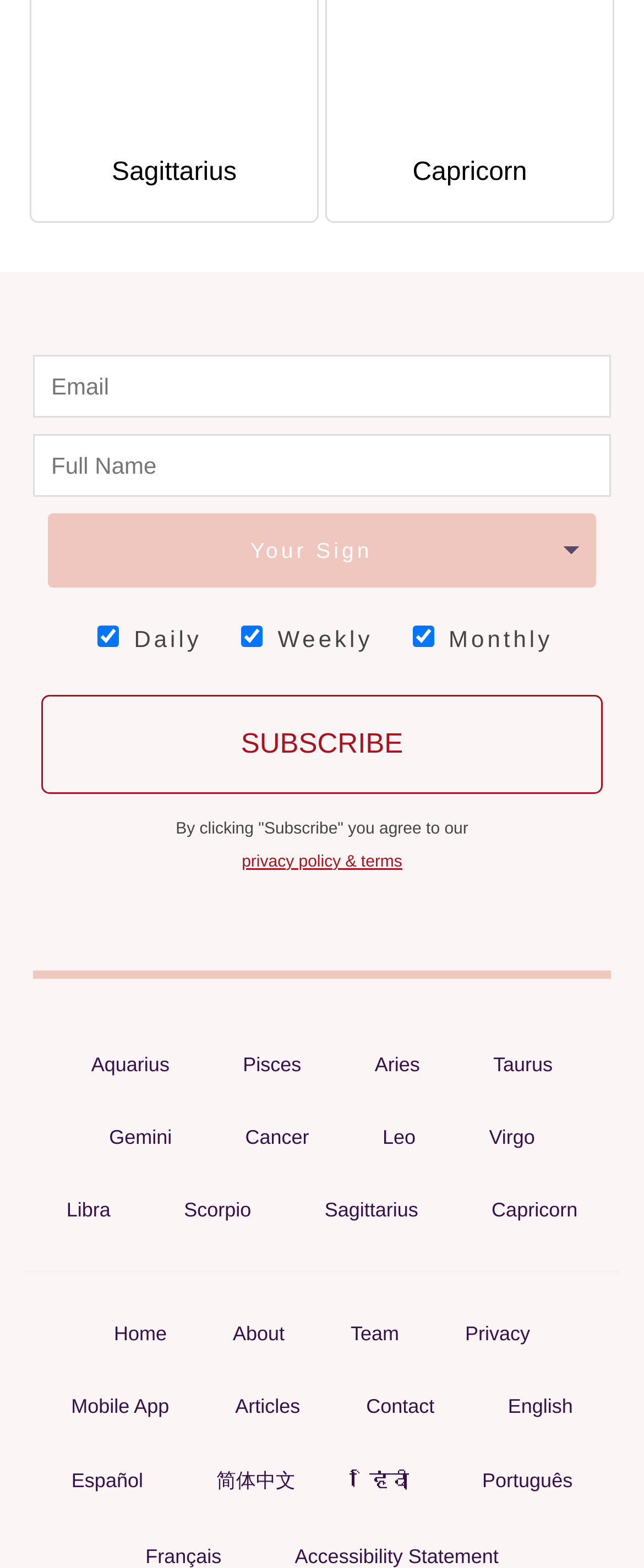Find the bounding box coordinates of the clickable element required to execute the following instruction: "check sale and clearance". Provide the coordinates as four float numbers between 0 and 1, i.e., [left, top, right, bottom].

None